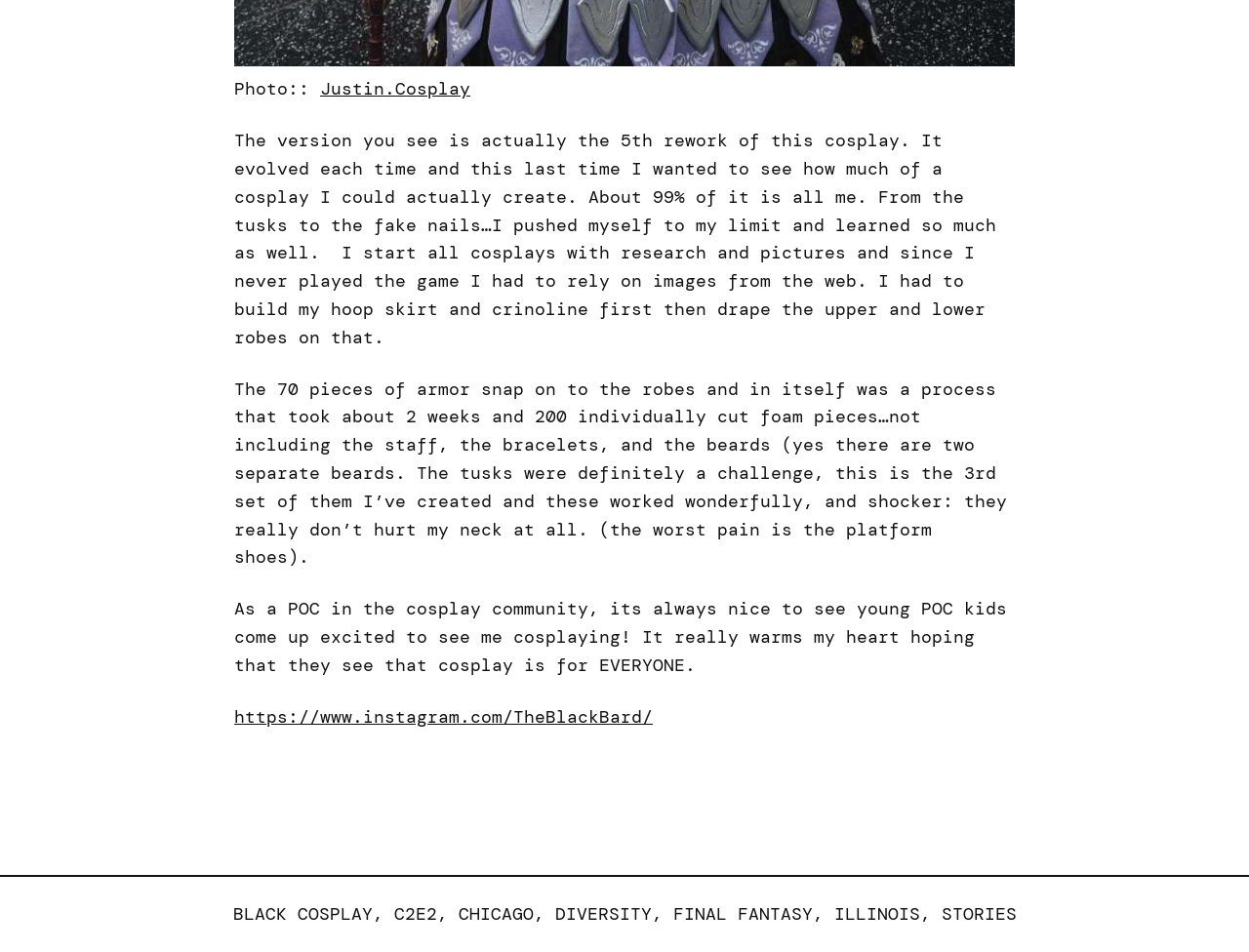Using the webpage screenshot and the element description stories, determine the bounding box coordinates. Specify the coordinates in the format (top-left x, top-left y, bottom-right x, bottom-right y) with values ranging from 0 to 1.

[0.754, 0.948, 0.814, 0.973]